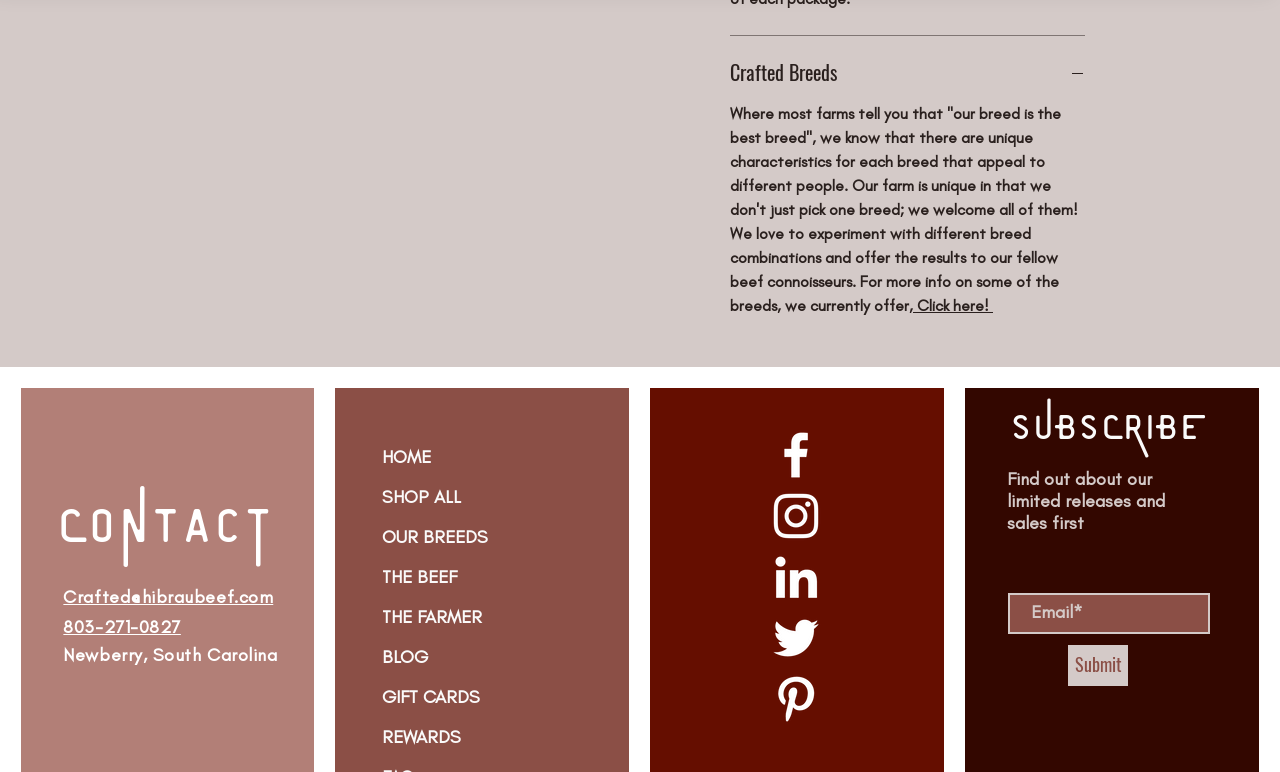Please determine the bounding box of the UI element that matches this description: aria-label="Email*" name="email" placeholder="Email*". The coordinates should be given as (top-left x, top-left y, bottom-right x, bottom-right y), with all values between 0 and 1.

[0.788, 0.742, 0.946, 0.795]